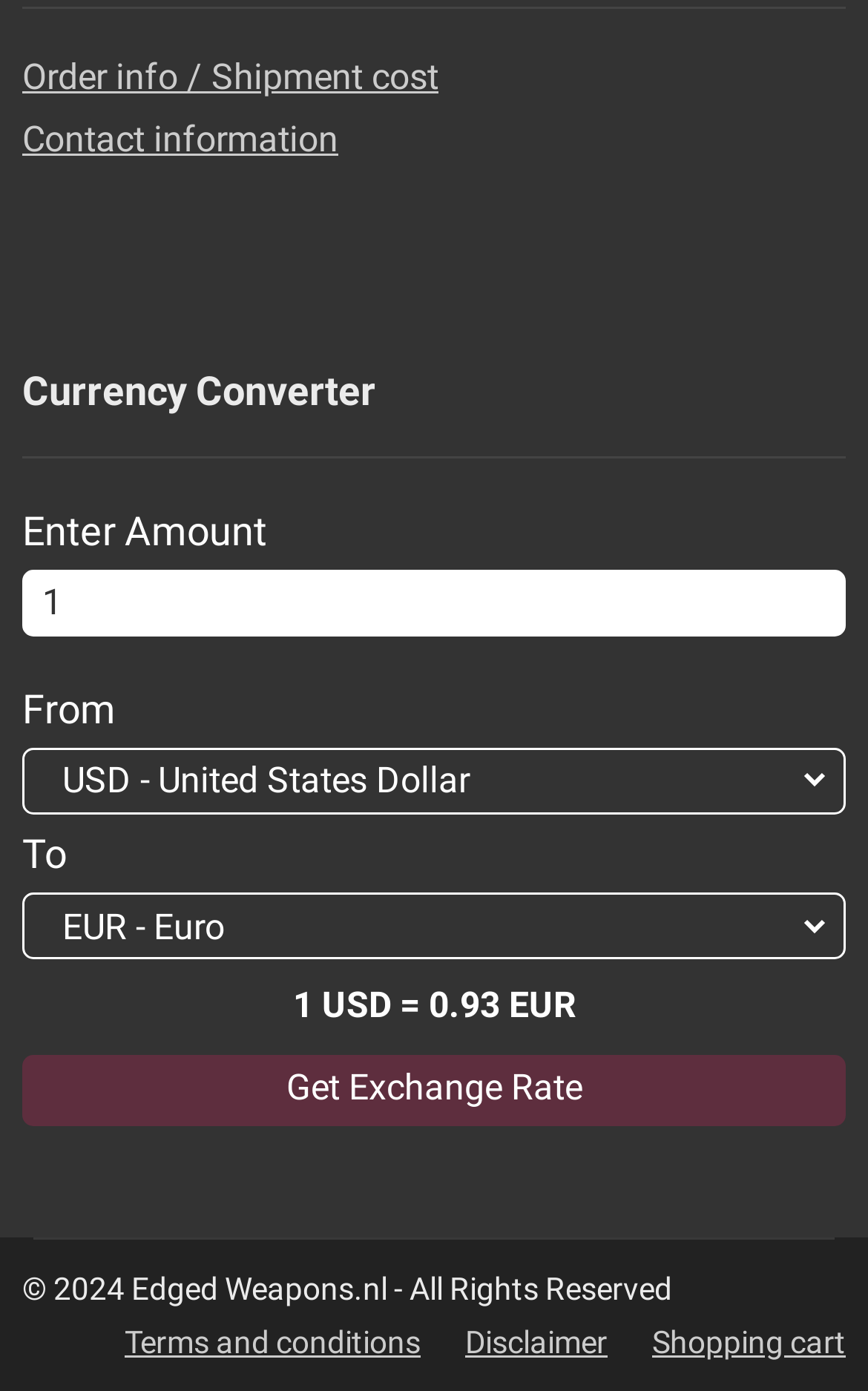Please determine the bounding box coordinates of the clickable area required to carry out the following instruction: "Check the price of silver on the stock market today". The coordinates must be four float numbers between 0 and 1, represented as [left, top, right, bottom].

None